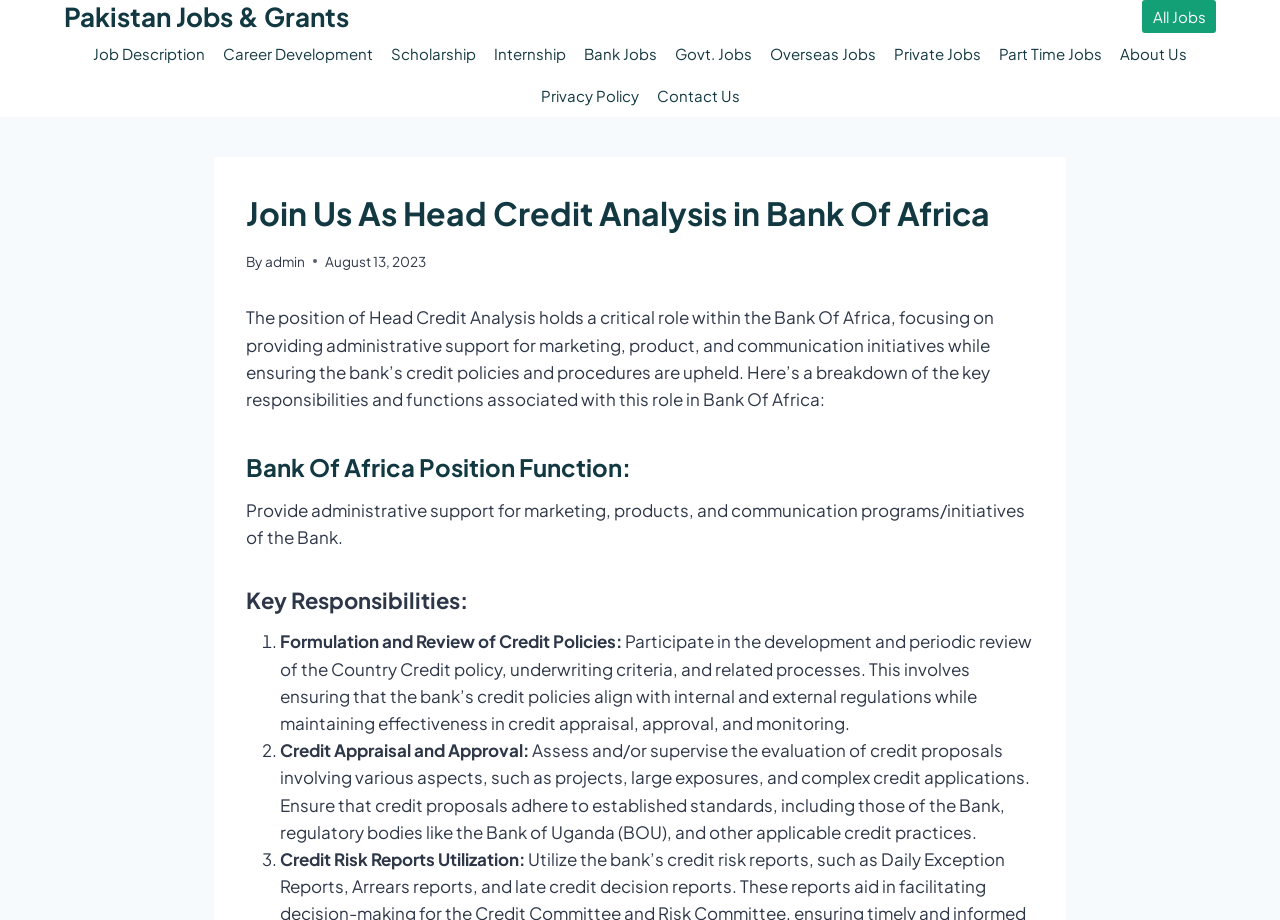Please find and report the bounding box coordinates of the element to click in order to perform the following action: "Click Embrey Hancock Logo". The coordinates should be expressed as four float numbers between 0 and 1, in the format [left, top, right, bottom].

None